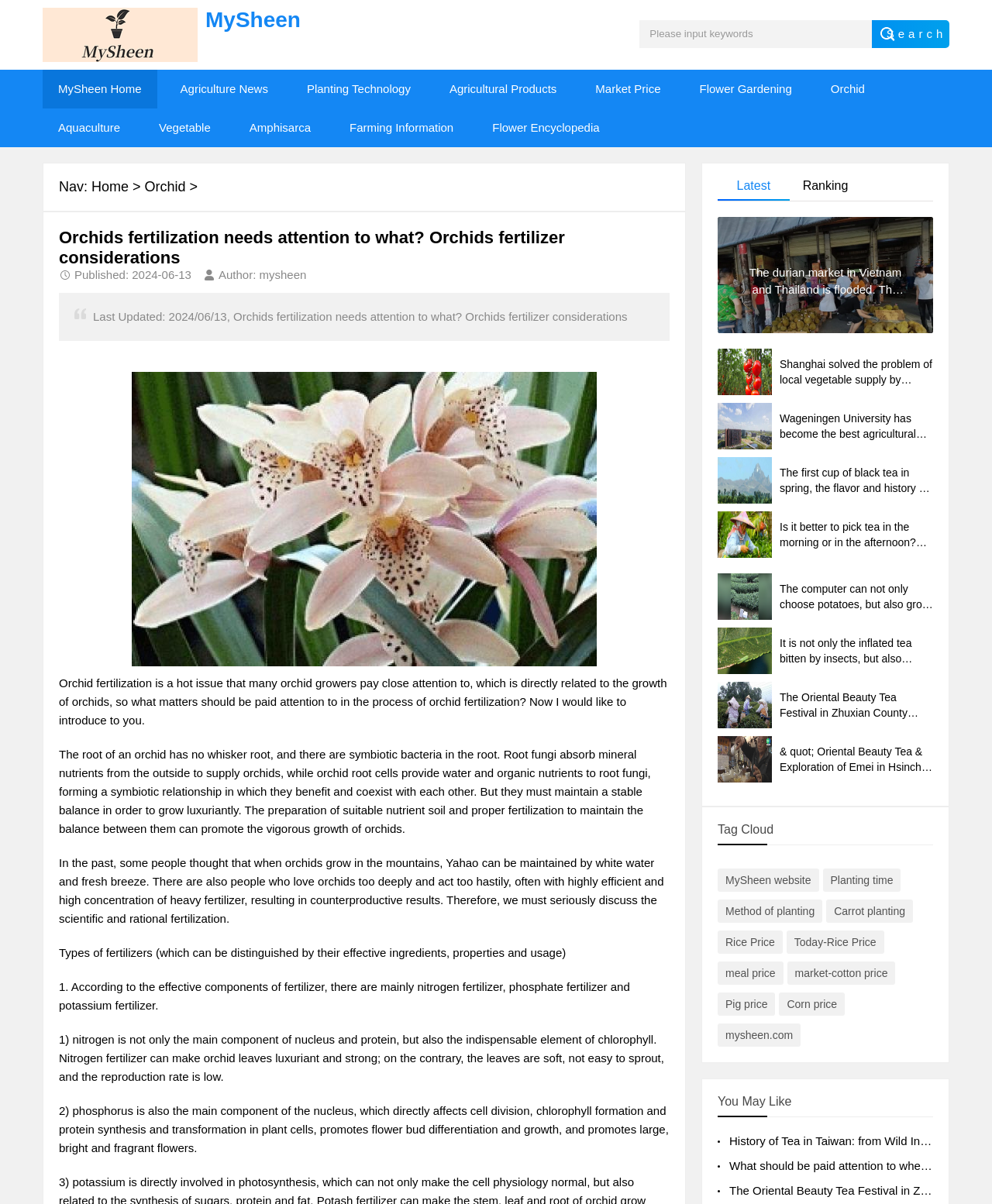Please identify the bounding box coordinates of the clickable area that will allow you to execute the instruction: "Search for keywords".

[0.645, 0.017, 0.879, 0.04]